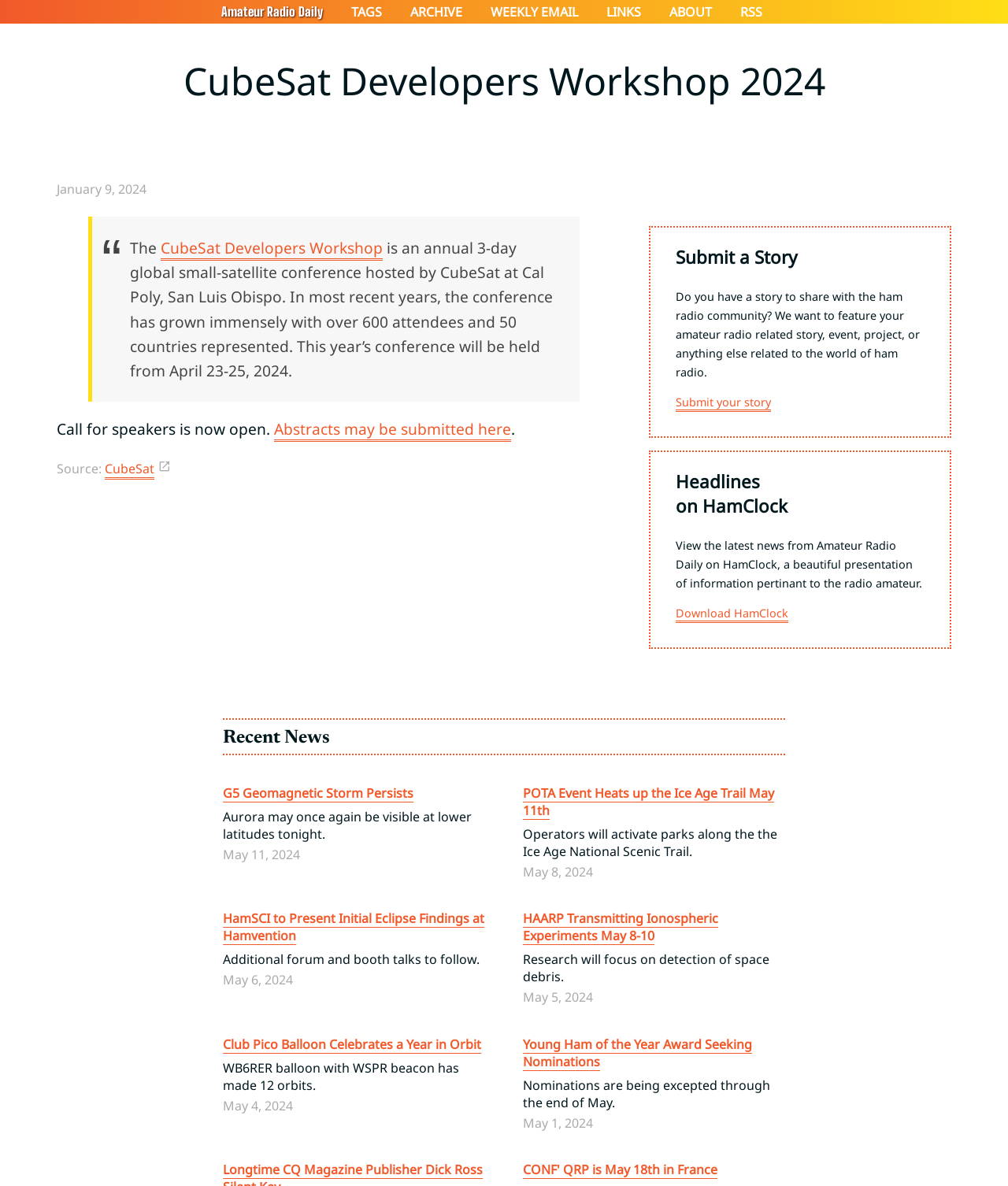How many news articles are listed?
Based on the content of the image, thoroughly explain and answer the question.

The news articles are listed under the heading 'Recent News'. There are 9 news articles listed, each with a heading, a link, and a brief description.